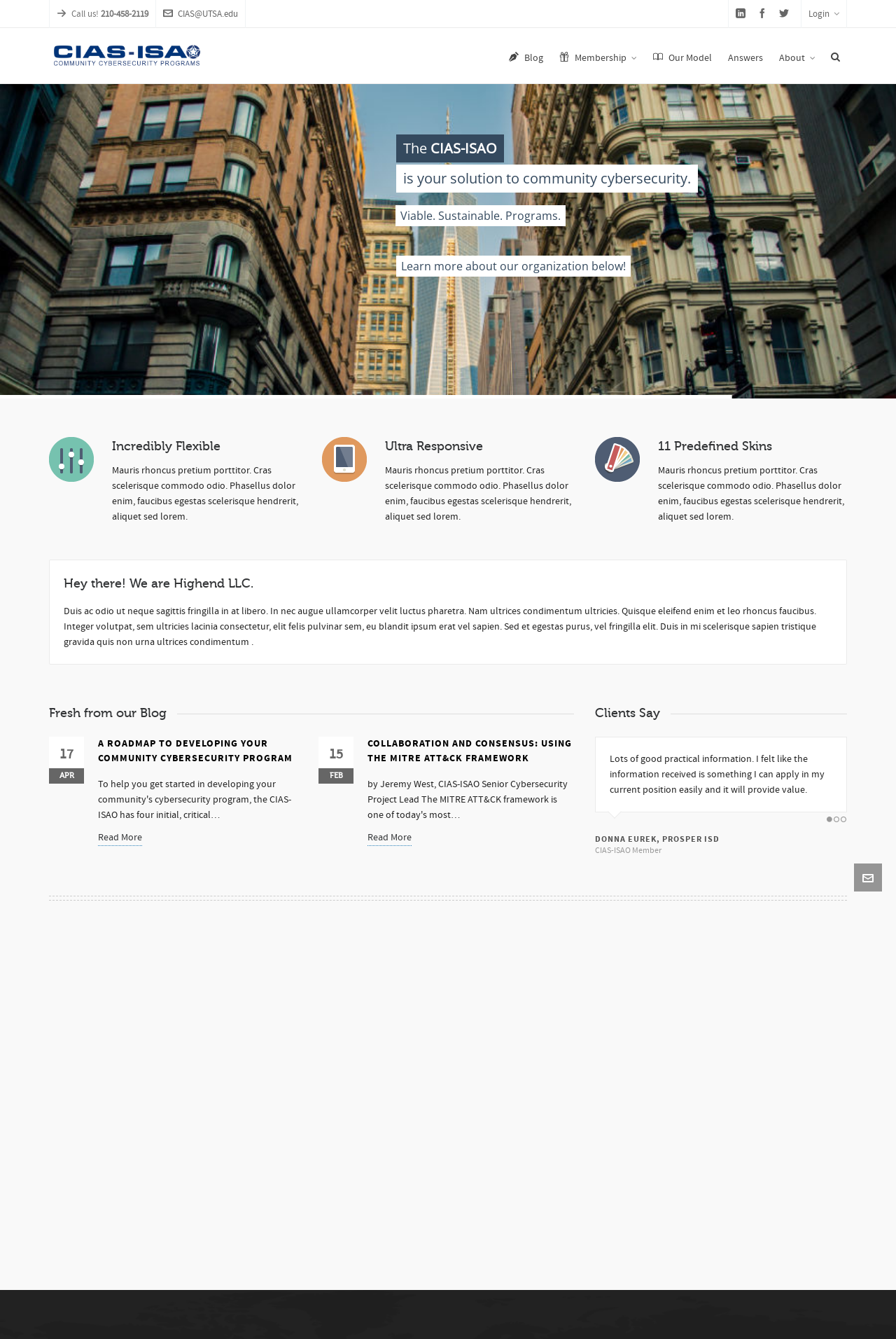Give an in-depth explanation of the webpage layout and content.

This webpage is the homepage of CIAS ISAO, an organization focused on cybersecurity. At the top left corner, there is a call to action "Call us!" with a phone number "210-458-2119" next to it. On the top right corner, there are several social media links and a login button. Below the top section, there is a large banner with a logo and a navigation menu with links to "Blog", "Membership", "Our Model", "Answers", "About", and a search icon.

The main content of the page is divided into several sections. The first section has three columns, each with a heading and a short paragraph of text. The headings are "Incredibly Flexible", "Ultra Responsive", and "11 Predefined Skins". The second section has a heading "Hey there! We are Highend LLC." and a short paragraph of text.

The third section is a blog section with three articles. Each article has a heading, a short summary, and a "Read More" link. The articles are titled "A ROADMAP TO DEVELOPING YOUR COMMUNITY CYBERSECURITY PROGRAM", "COLLABORATION AND CONSENSUS: USING THE MITRE ATT&CK FRAMEWORK", and "INTRODUCING ALAN CYBEAR, THE SMOKEY OF CYBERSECURITY".

The fourth section has a heading "Clients Say" and a testimonial from a client, Donna Eurek, with a title "CIAS-ISAO Member". The fifth section has three columns, each with a heading, a short paragraph of text, and a link. The headings are "WE ARE HIRING!", "SEE HOW IT'S LIKE TO WORK WITH US", and "READ FAQ". Each column has a teaser image on the left side.

At the bottom of the page, there are several links to social media platforms and a login button.